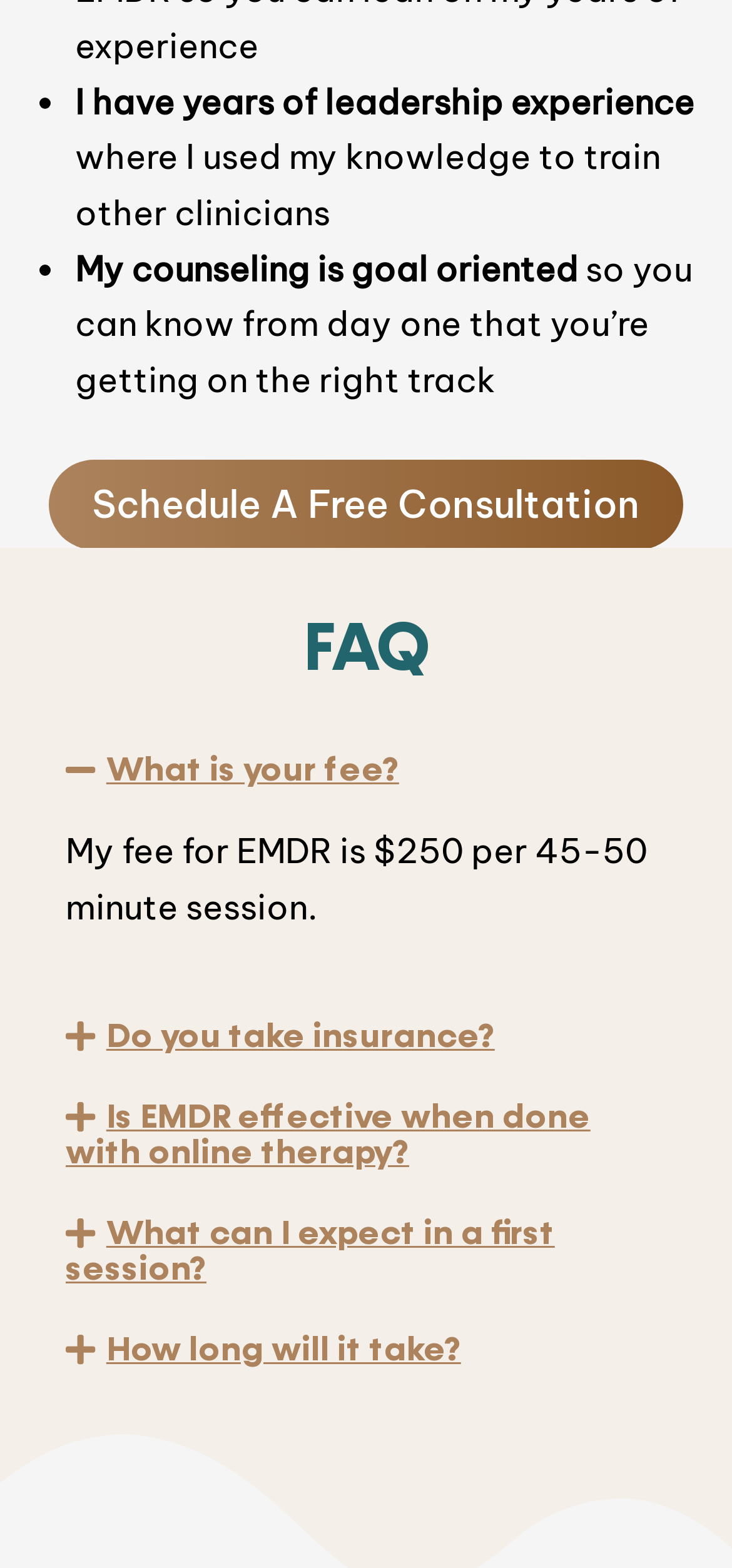Locate the bounding box coordinates of the clickable region necessary to complete the following instruction: "Expand the 'What is your fee?' button". Provide the coordinates in the format of four float numbers between 0 and 1, i.e., [left, top, right, bottom].

[0.051, 0.466, 0.949, 0.518]